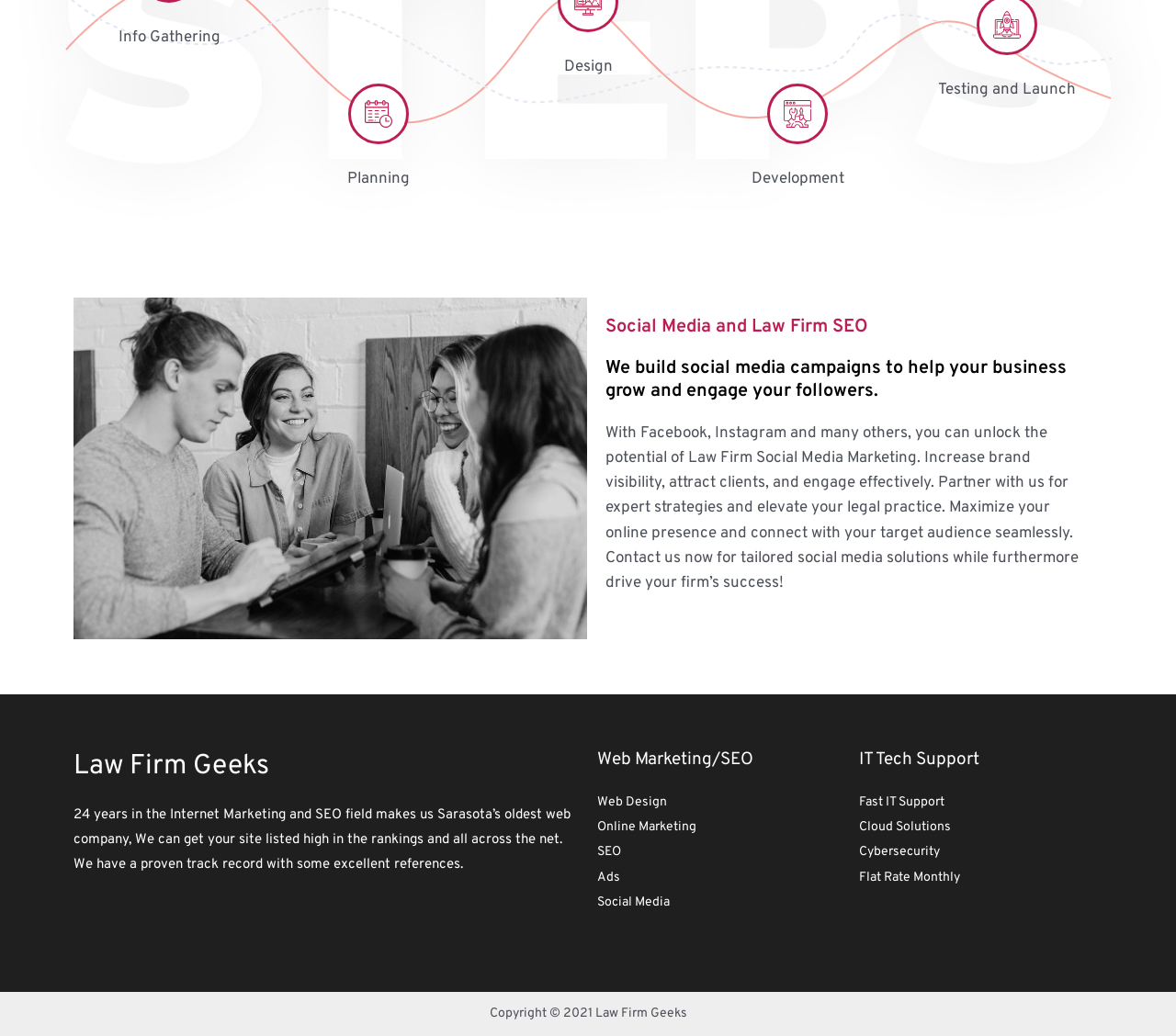What is the focus of the social media campaigns?
Look at the image and respond to the question as thoroughly as possible.

The webpage mentions 'Social Media and Law Firm SEO' and 'We build social media campaigns to help your business grow and engage your followers.' This suggests that the focus of the social media campaigns is on Law Firm Social Media Marketing, helping law firms to increase brand visibility, attract clients, and engage effectively.